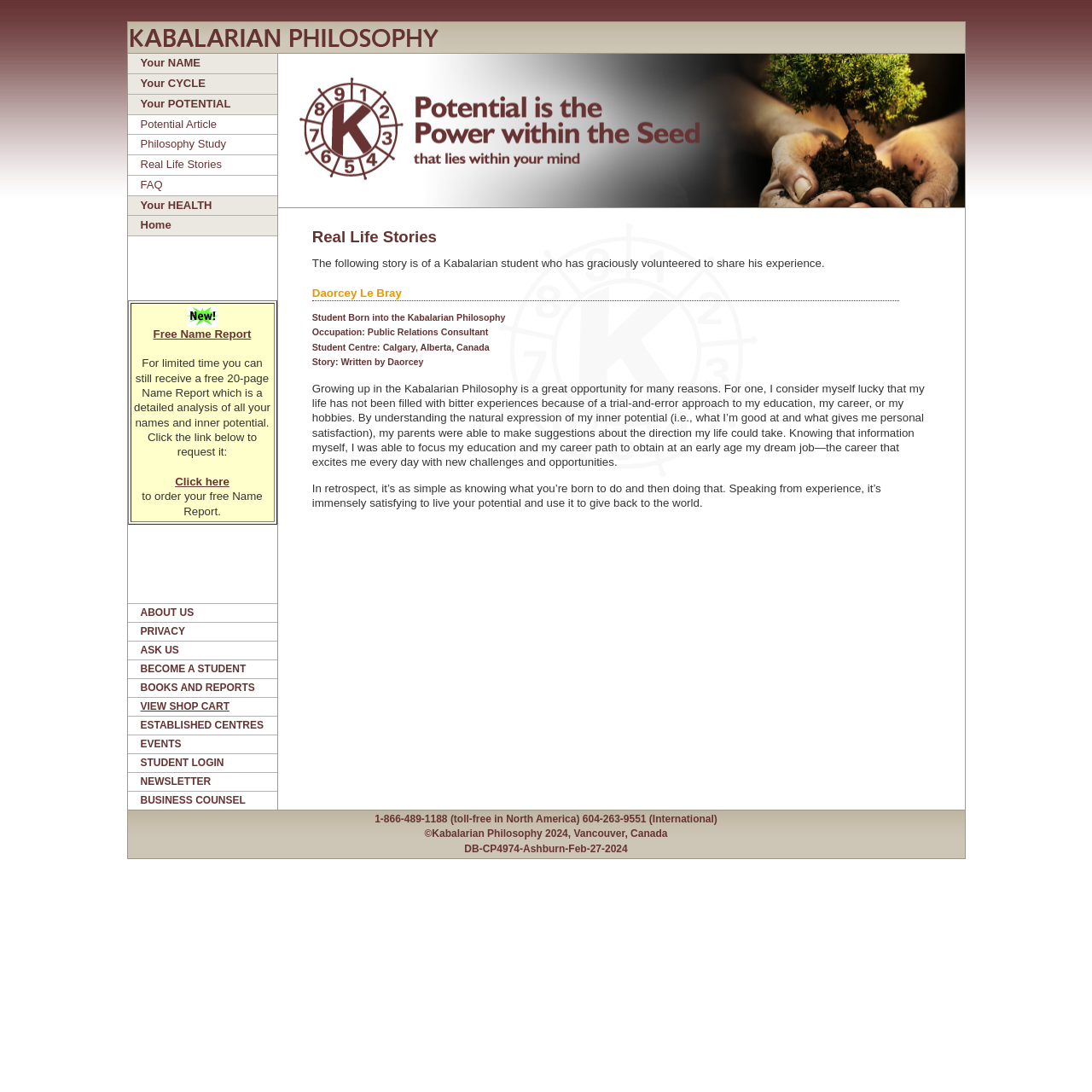Please identify the bounding box coordinates of the clickable region that I should interact with to perform the following instruction: "Read about Philosophy Study". The coordinates should be expressed as four float numbers between 0 and 1, i.e., [left, top, right, bottom].

[0.129, 0.126, 0.207, 0.138]